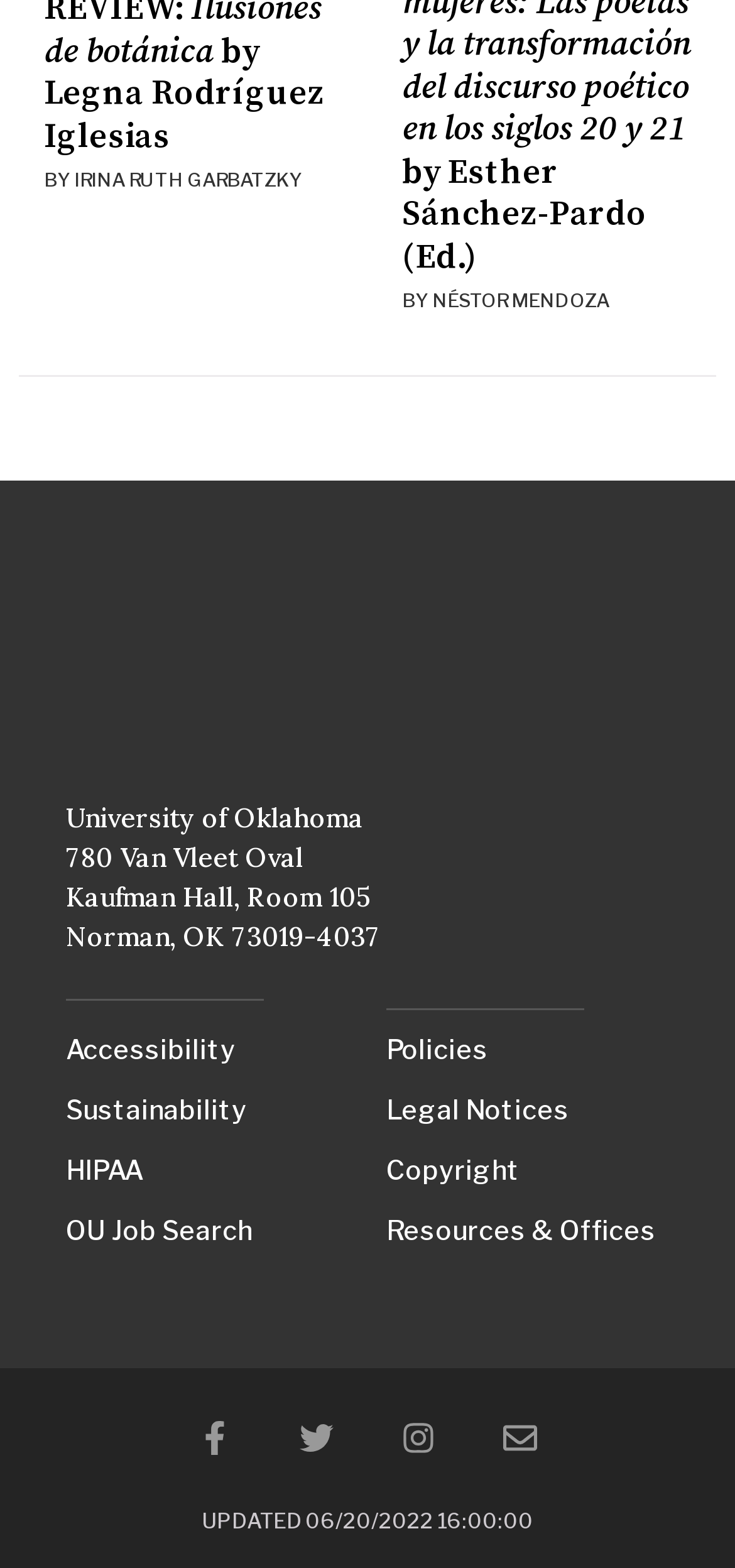Identify the coordinates of the bounding box for the element that must be clicked to accomplish the instruction: "Contact us".

None